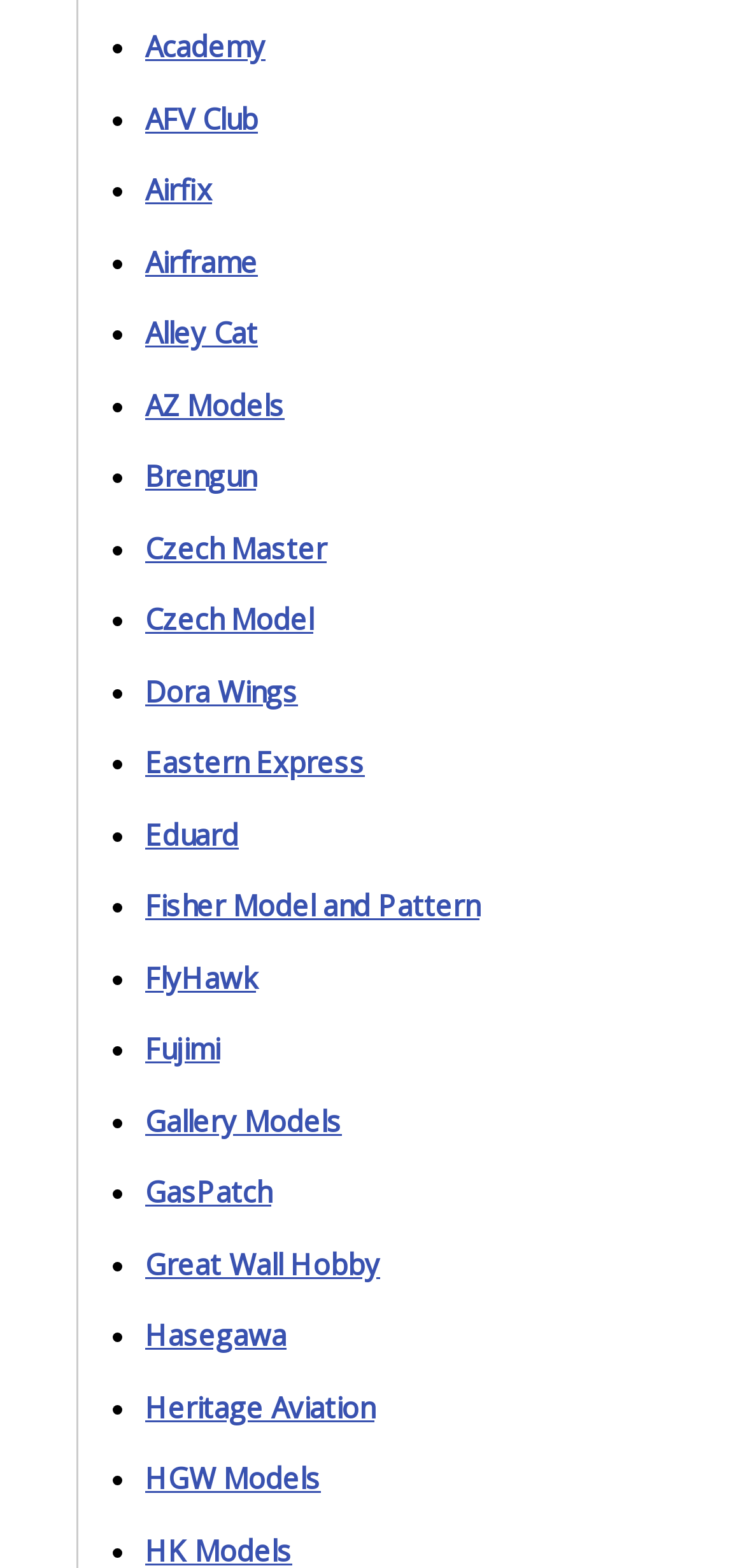How many links are there on the webpage?
Look at the image and respond to the question as thoroughly as possible.

I counted the number of links on the webpage, each representing a model brand, and found 30 of them.